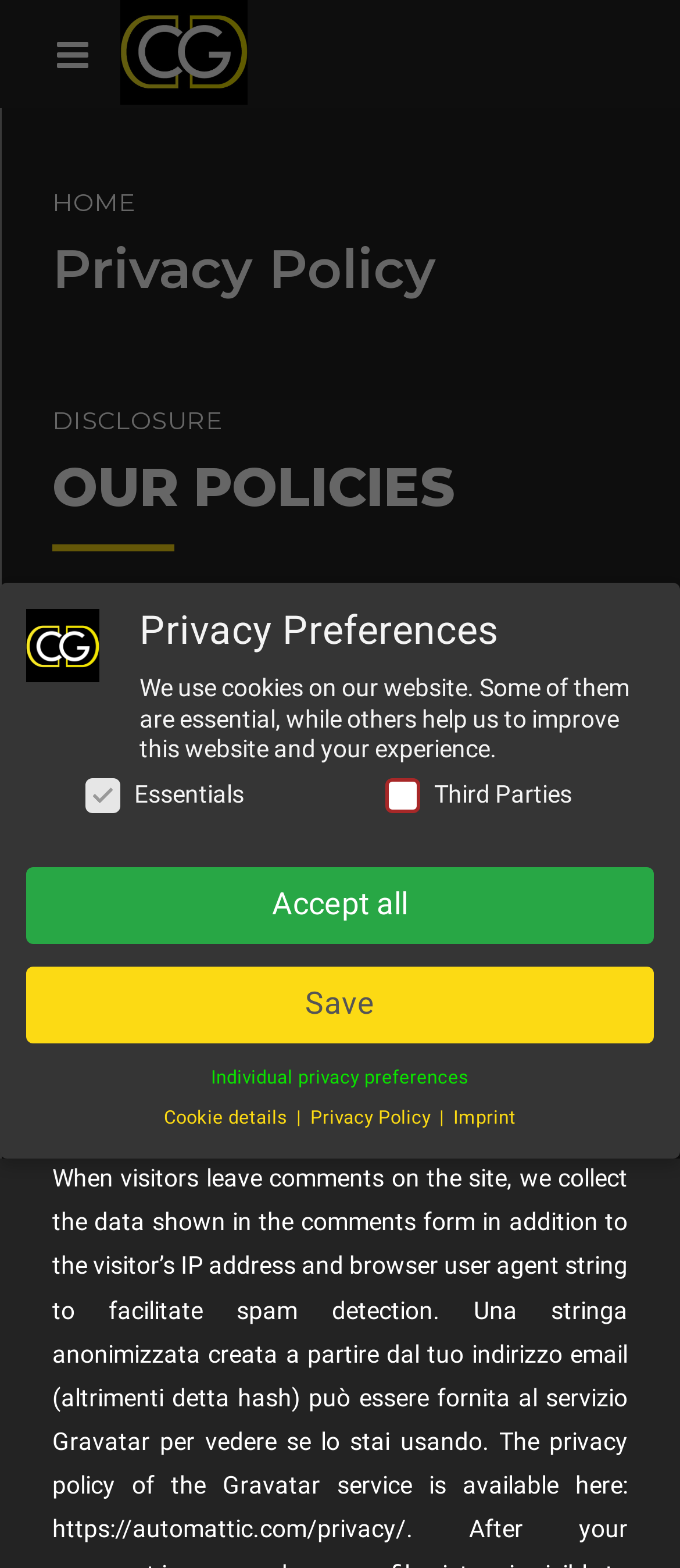Locate the bounding box coordinates of the item that should be clicked to fulfill the instruction: "View Privacy Policy".

[0.077, 0.149, 0.641, 0.208]